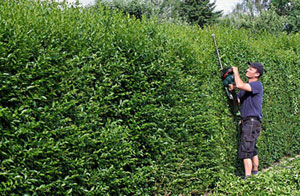Use a single word or phrase to answer the question:
What does the lush green backdrop serve as?

Natural barrier and privacy